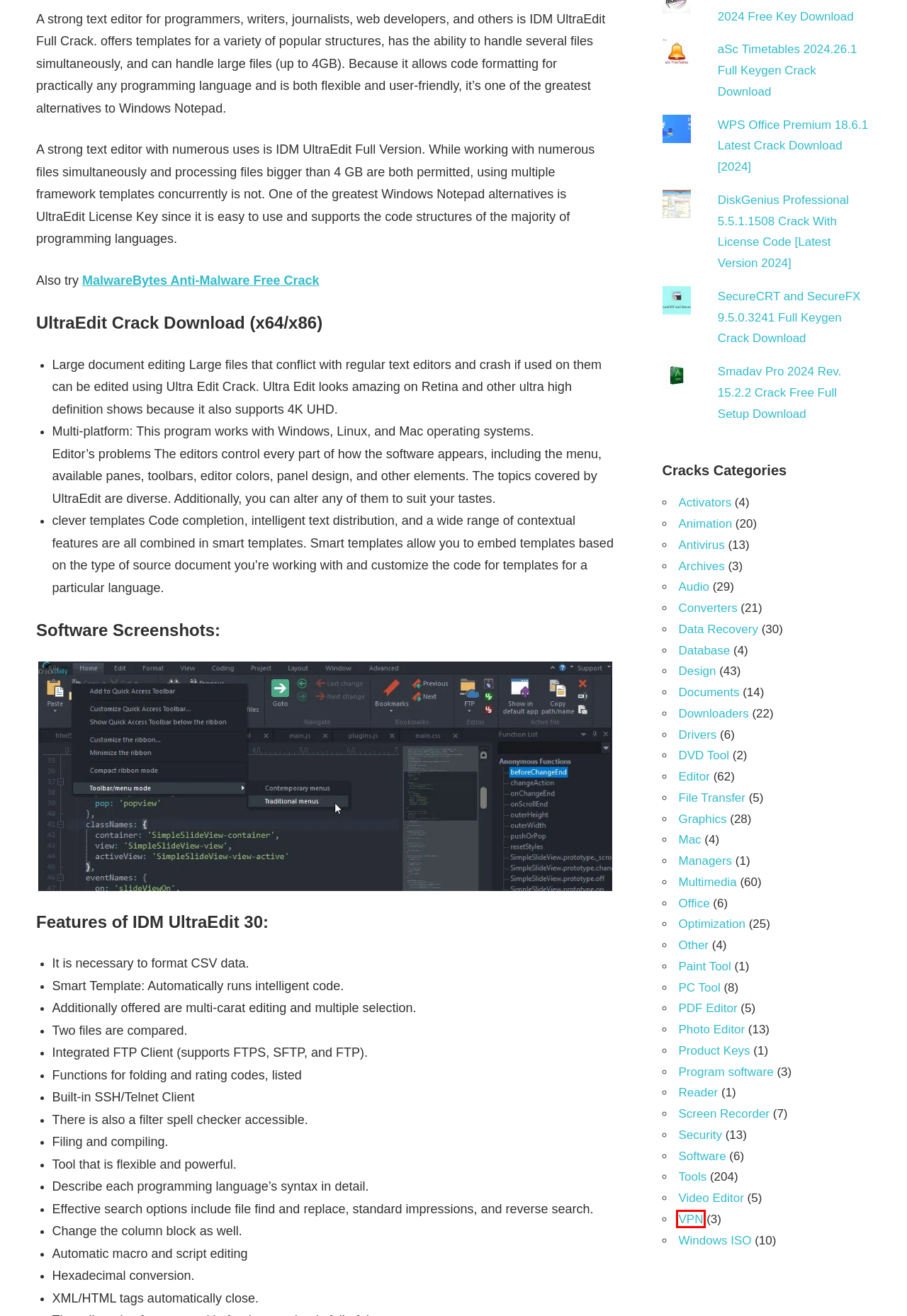Assess the screenshot of a webpage with a red bounding box and determine which webpage description most accurately matches the new page after clicking the element within the red box. Here are the options:
A. Software Archives - CrackDaily
B. Smadav Pro 2024 Rev. 15.2.2 Crack Free Full Setup Download
C. VPN Archives - CrackDaily
D. Mac Archives - CrackDaily
E. File Transfer Archives - CrackDaily
F. Security Archives - CrackDaily
G. DiskGenius Professional 5.5.1.1508 Crack With License Code [Latest Version 2024]
H. Managers Archives - CrackDaily

C